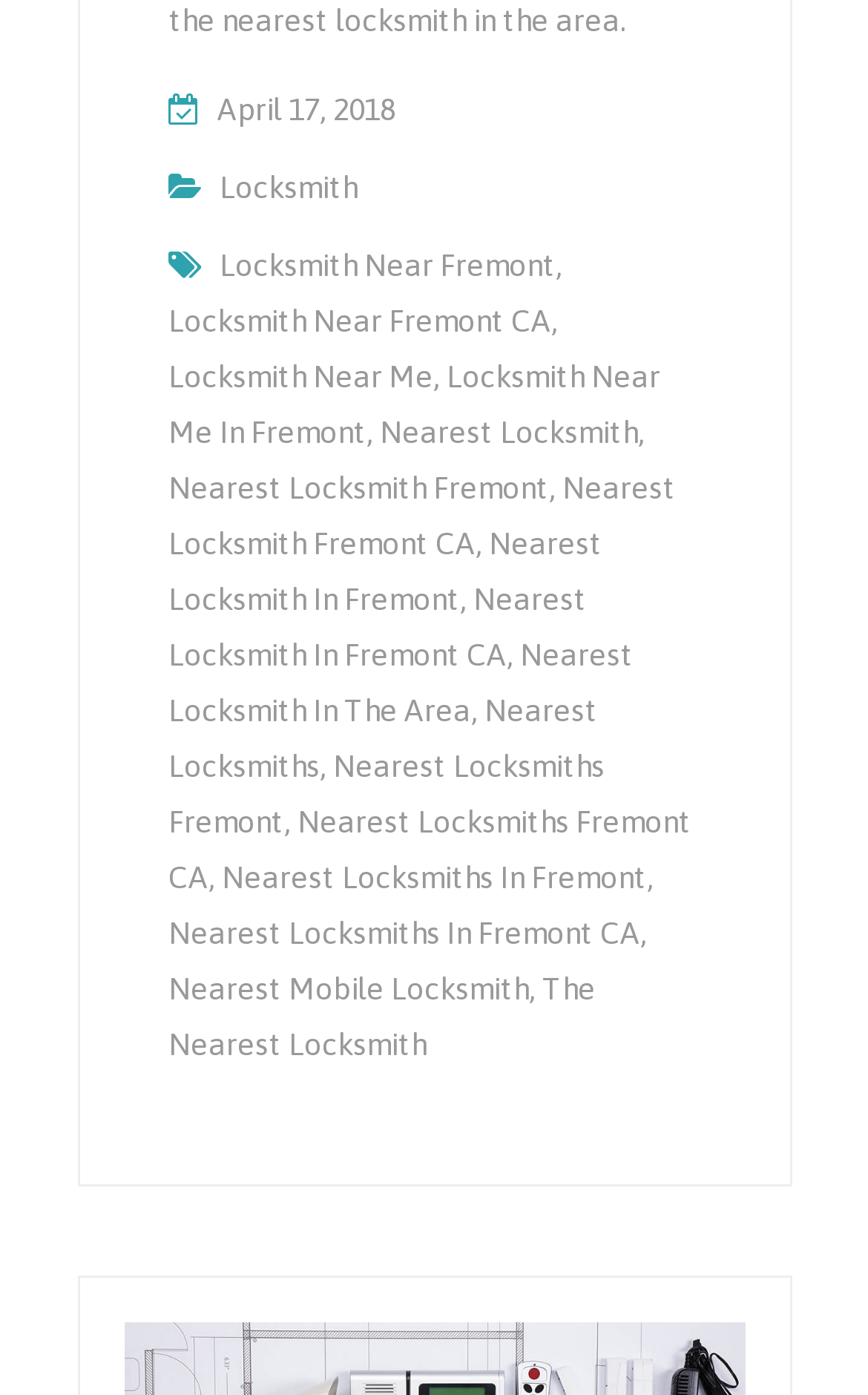Specify the bounding box coordinates of the area that needs to be clicked to achieve the following instruction: "explore the nearest locksmiths".

[0.194, 0.496, 0.688, 0.562]